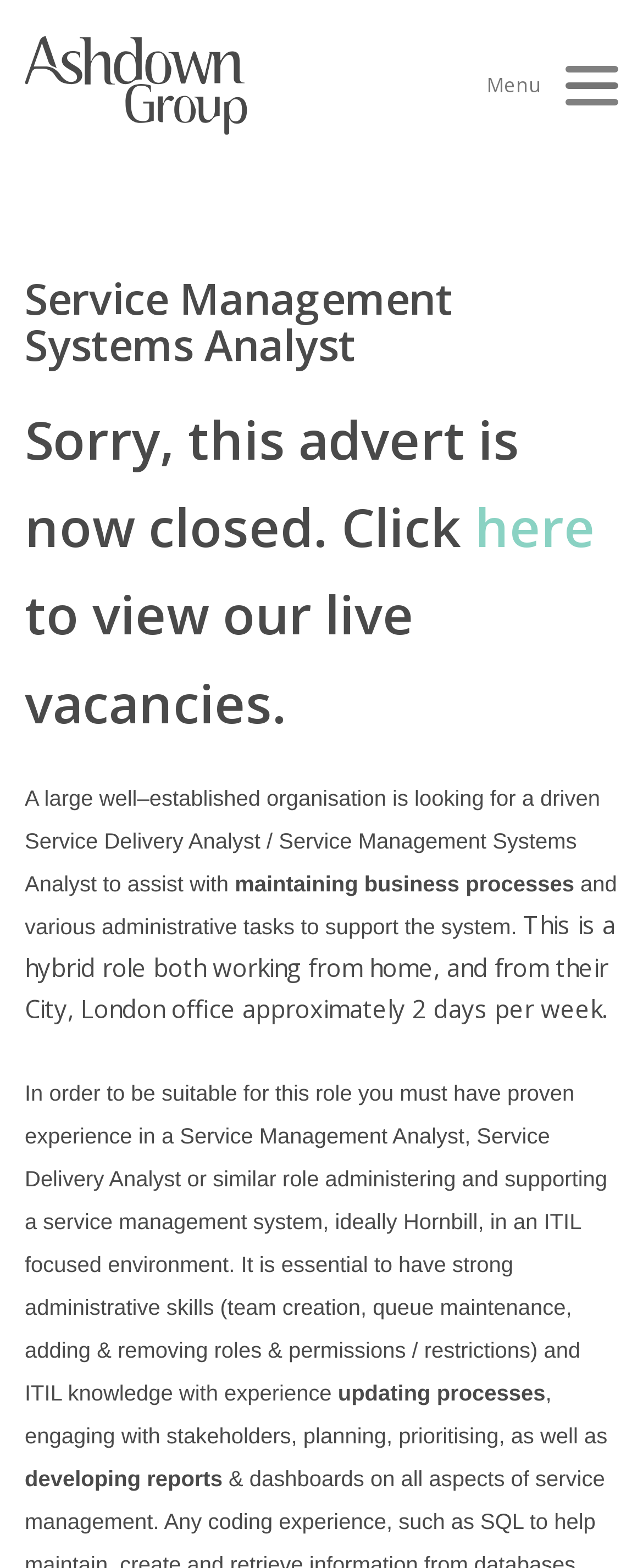What is the job title of the vacancy?
Kindly give a detailed and elaborate answer to the question.

I determined the job title by looking at the heading element with the text 'Service Management Systems Analyst' which is located at the top of the webpage, indicating that it is the main title of the job vacancy.